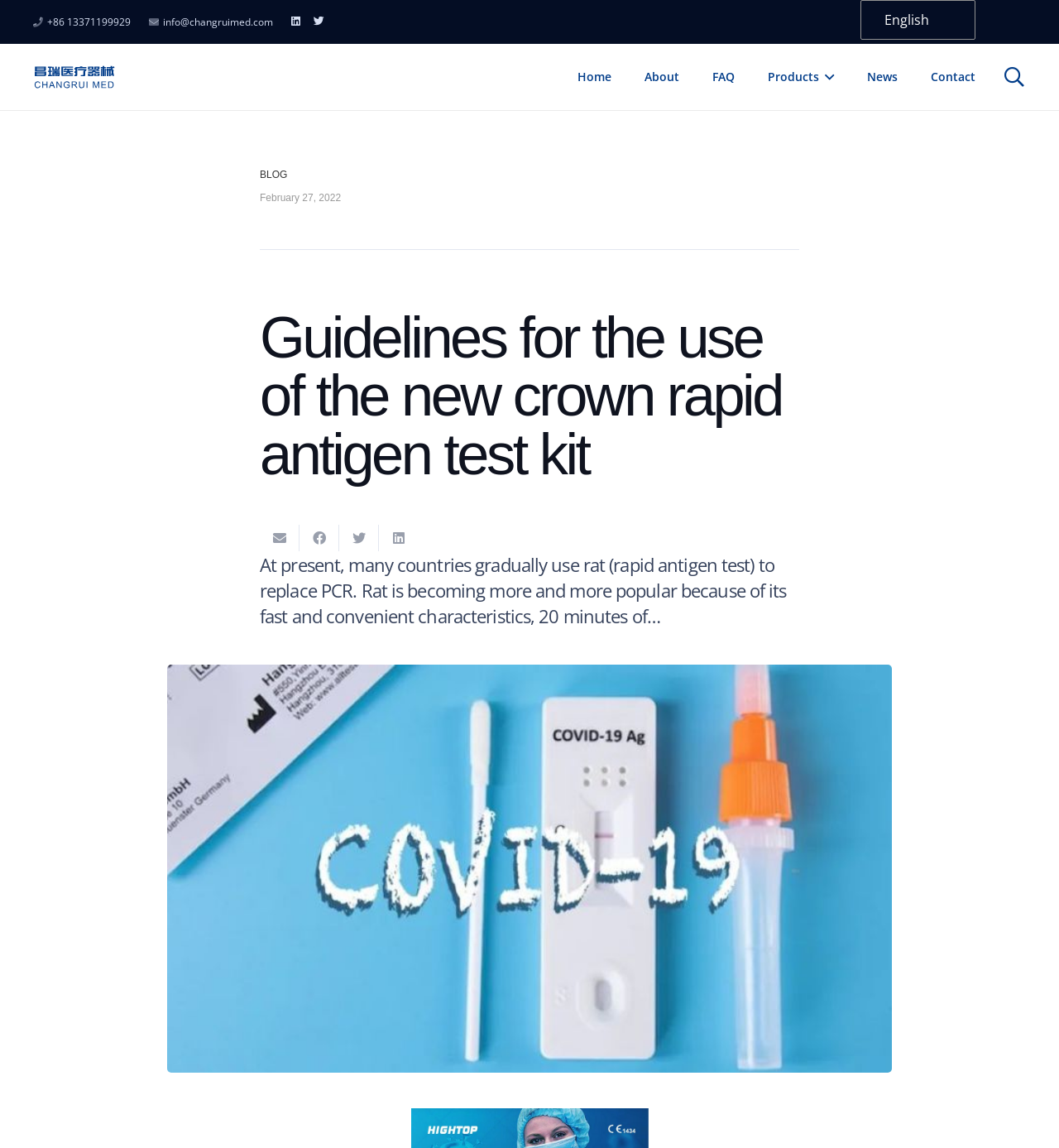Given the element description "Expertise" in the screenshot, predict the bounding box coordinates of that UI element.

None